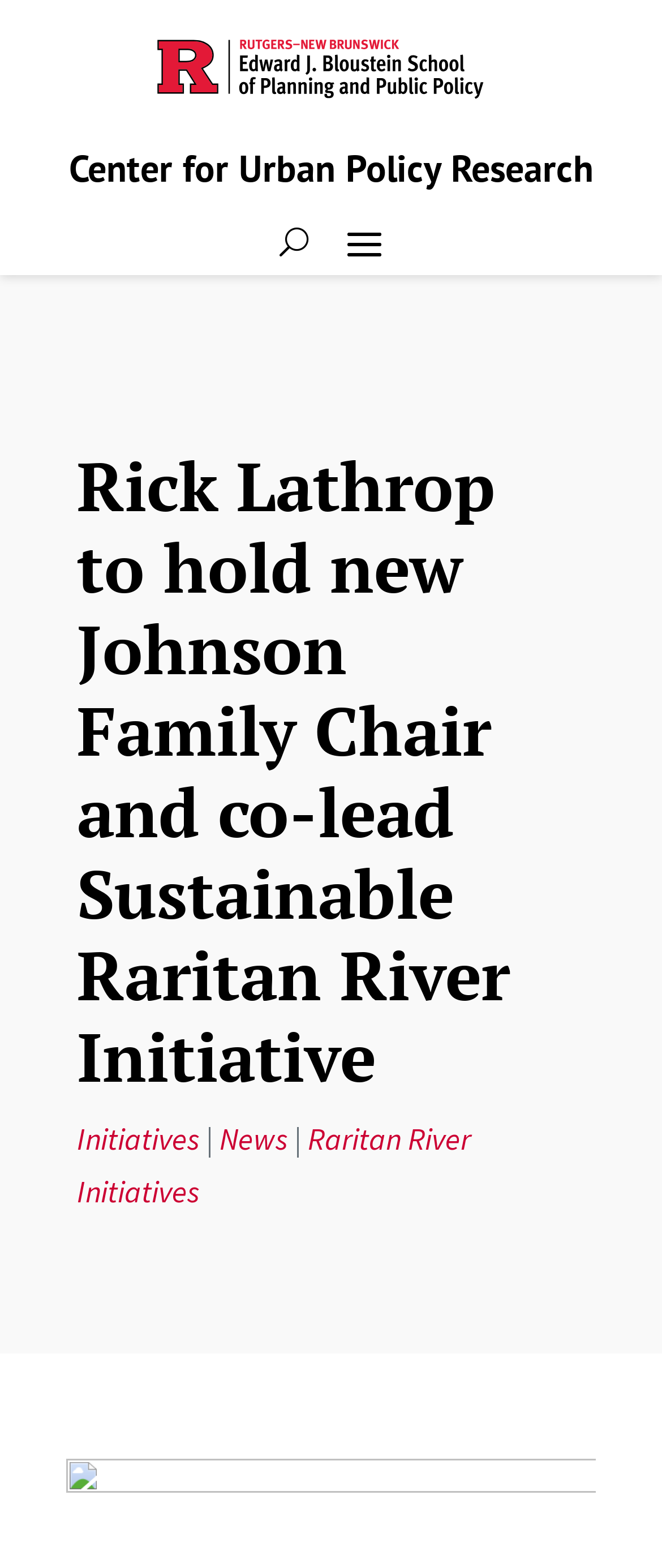Give a detailed overview of the webpage's appearance and contents.

The webpage is about Rick Lathrop holding a new position and leading an initiative, specifically the Sustainable Raritan River Initiative, as announced by the Center for Urban Policy Research. 

At the top left of the page, there is an image that takes up about half of the width of the page. Below the image, the title "Center for Urban Policy Research" is displayed prominently. 

To the right of the image, there is a button labeled "U". 

The main heading "Rick Lathrop to hold new Johnson Family Chair and co-lead Sustainable Raritan River Initiative" is located below the image and title, taking up most of the page's width. 

At the bottom of the page, there are three links: "Initiatives", "News", and "Raritan River Initiatives", which are separated by vertical lines. The "Initiatives" link is located at the far left, followed by the "News" link, and then the "Raritan River Initiatives" link at the far right.